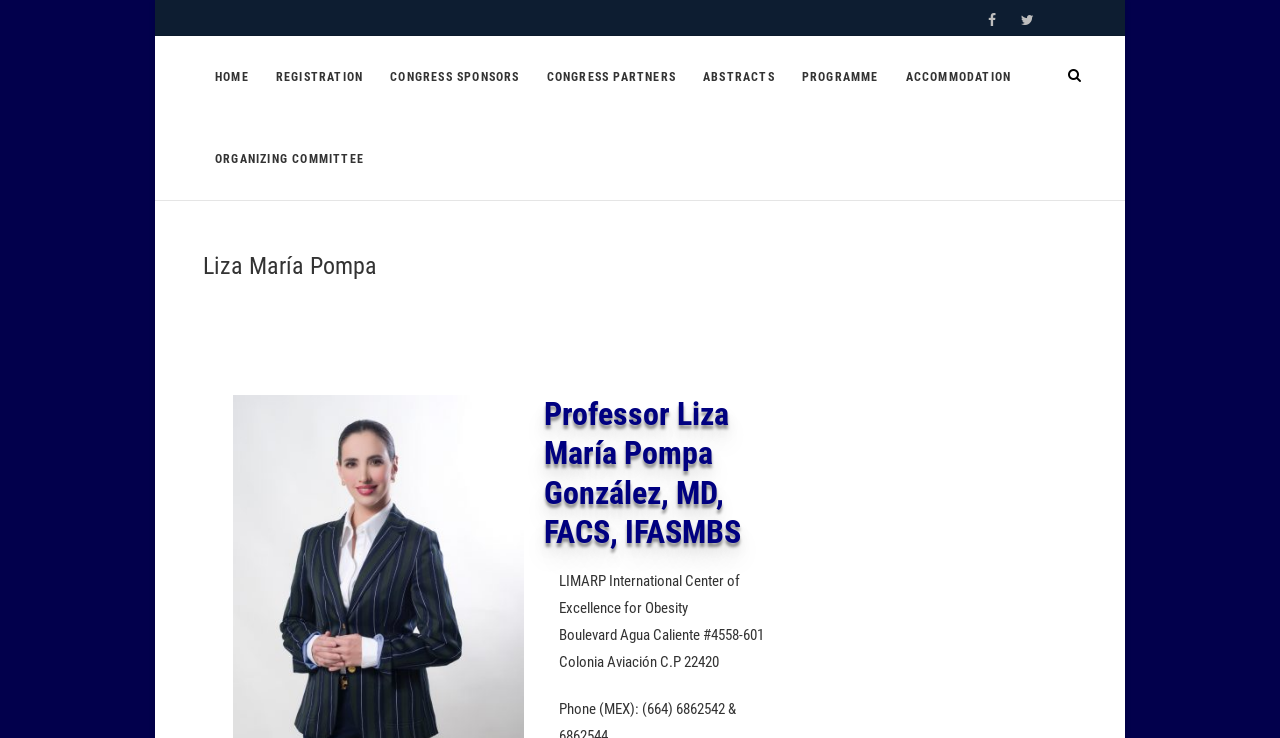Locate the bounding box coordinates of the clickable area needed to fulfill the instruction: "Listen on Apple Podcasts".

None